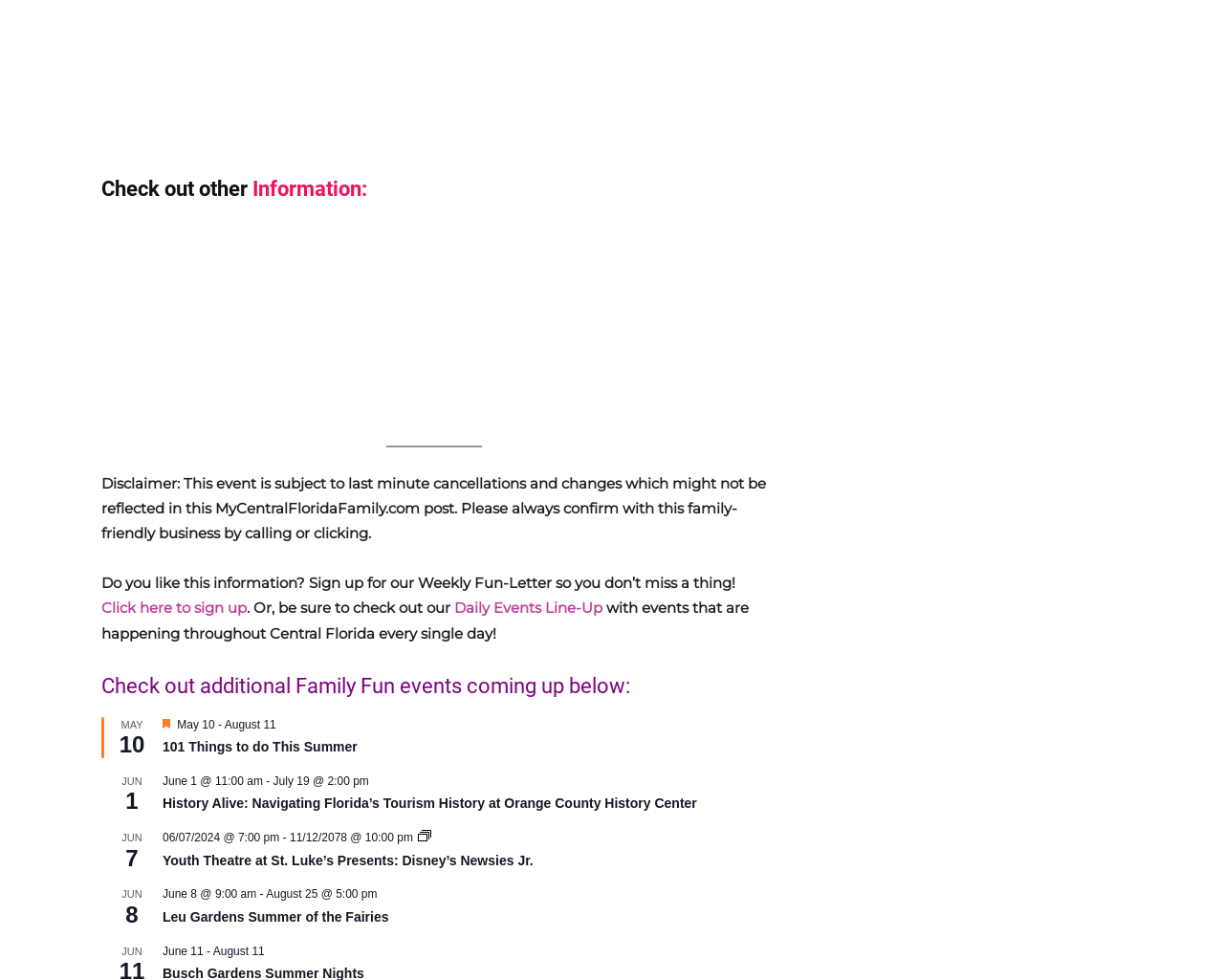Indicate the bounding box coordinates of the element that needs to be clicked to satisfy the following instruction: "View the home page". The coordinates should be four float numbers between 0 and 1, i.e., [left, top, right, bottom].

None